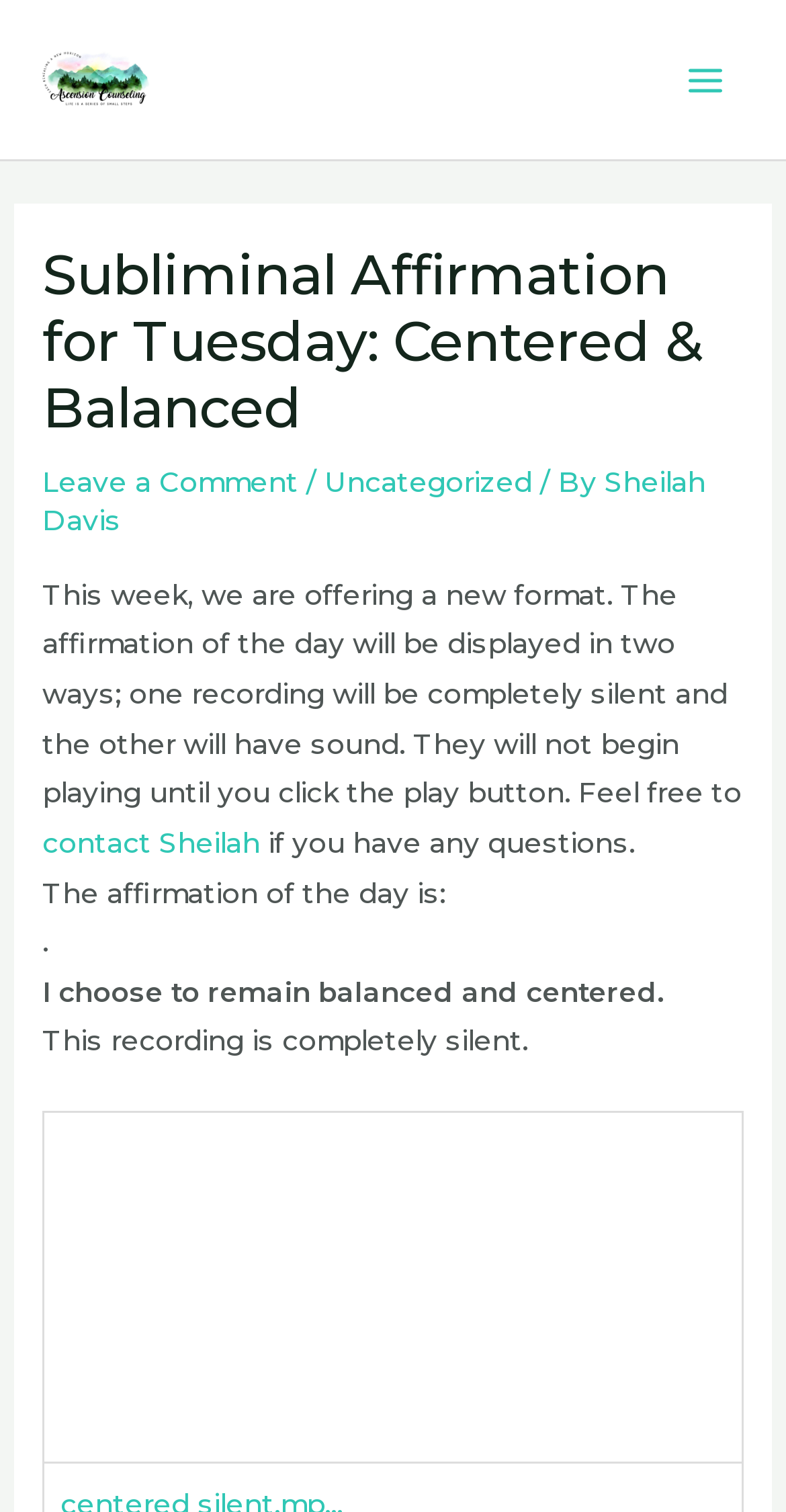Predict the bounding box coordinates of the UI element that matches this description: "Uncategorized". The coordinates should be in the format [left, top, right, bottom] with each value between 0 and 1.

[0.413, 0.307, 0.677, 0.329]